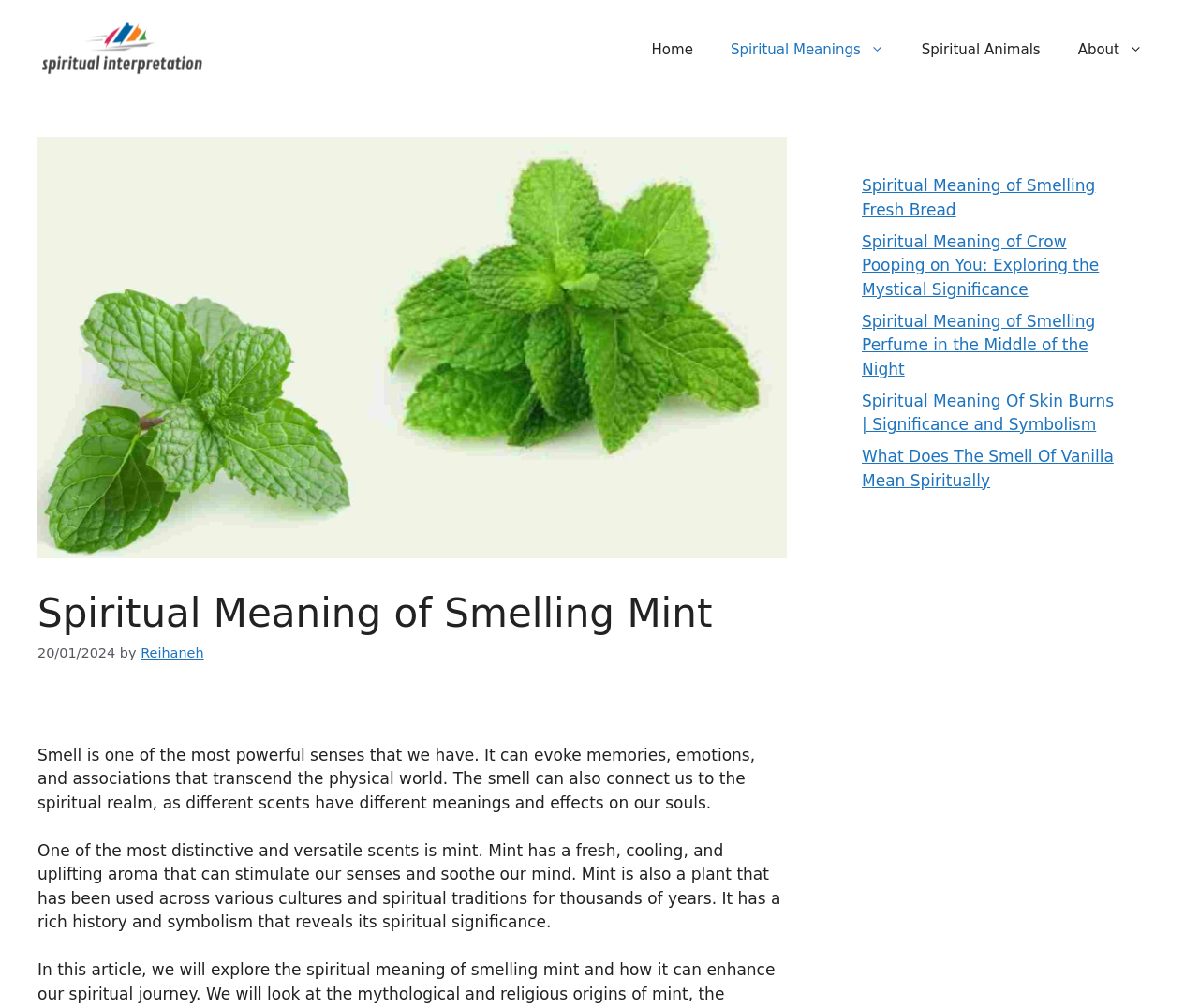Bounding box coordinates are specified in the format (top-left x, top-left y, bottom-right x, bottom-right y). All values are floating point numbers bounded between 0 and 1. Please provide the bounding box coordinate of the region this sentence describes: Spiritual Meanings

[0.594, 0.021, 0.753, 0.077]